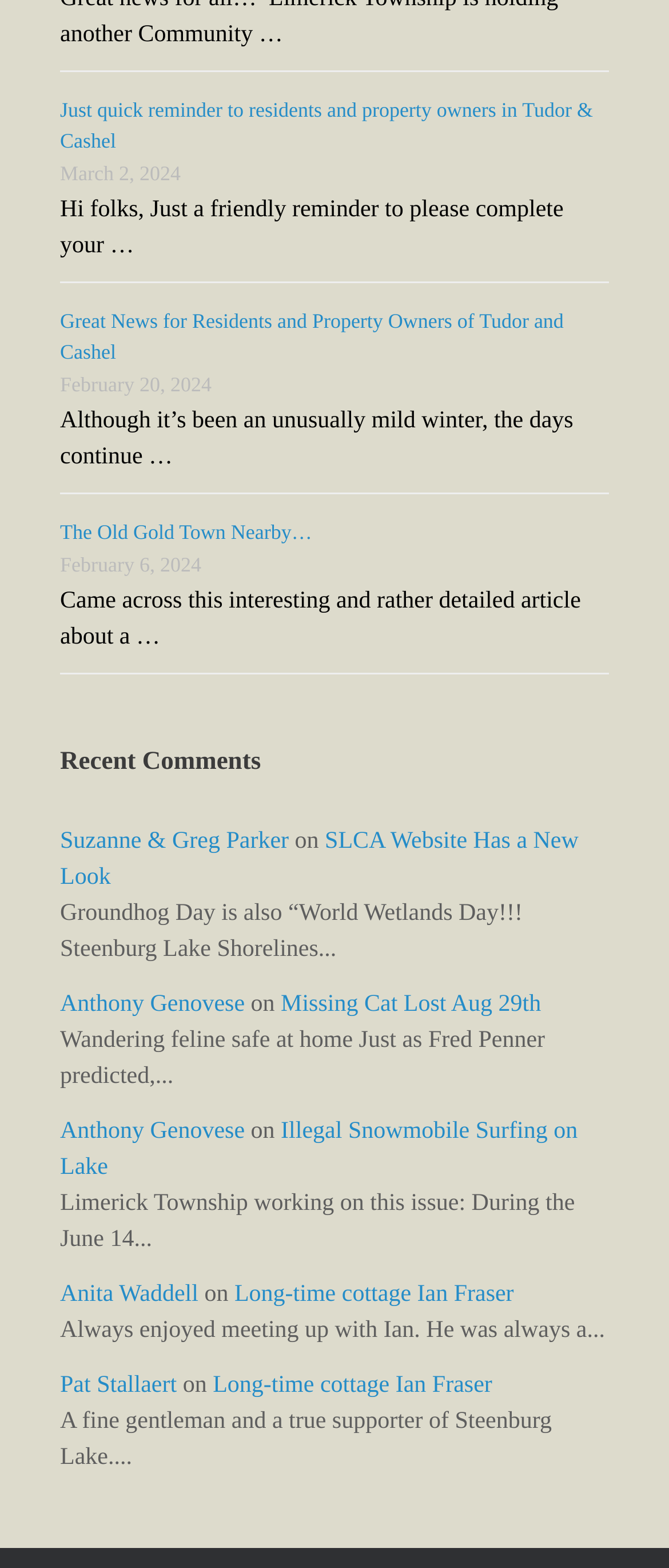Please find and report the bounding box coordinates of the element to click in order to perform the following action: "Check 'Recent Comments'". The coordinates should be expressed as four float numbers between 0 and 1, in the format [left, top, right, bottom].

[0.09, 0.474, 0.91, 0.498]